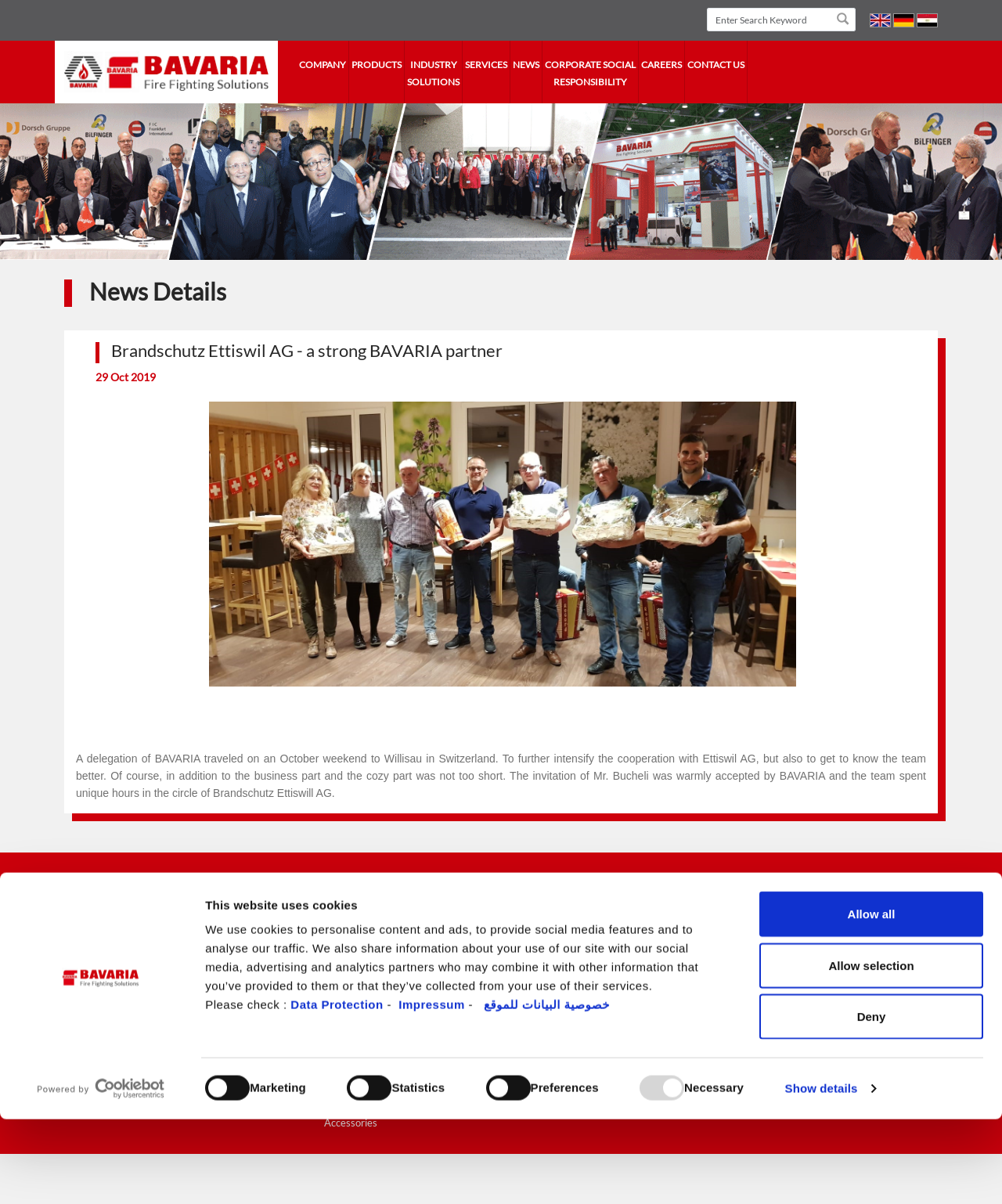Please provide a brief answer to the question using only one word or phrase: 
What is the purpose of the checkboxes in the Consent Selection section?

Selecting cookie preferences